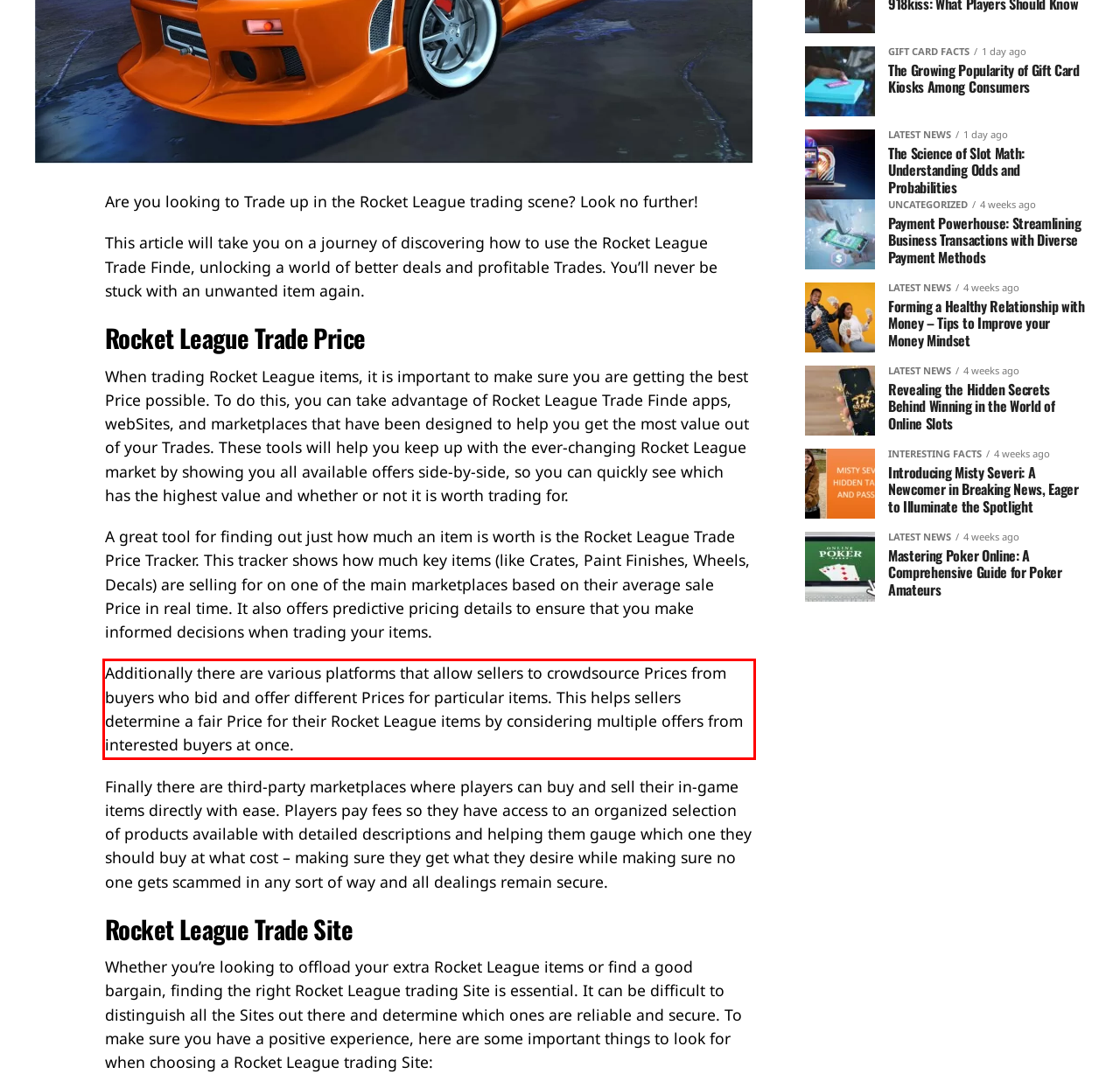Analyze the screenshot of the webpage that features a red bounding box and recognize the text content enclosed within this red bounding box.

Additionally there are various platforms that allow sellers to crowdsource Prices from buyers who bid and offer different Prices for particular items. This helps sellers determine a fair Price for their Rocket League items by considering multiple offers from interested buyers at once.